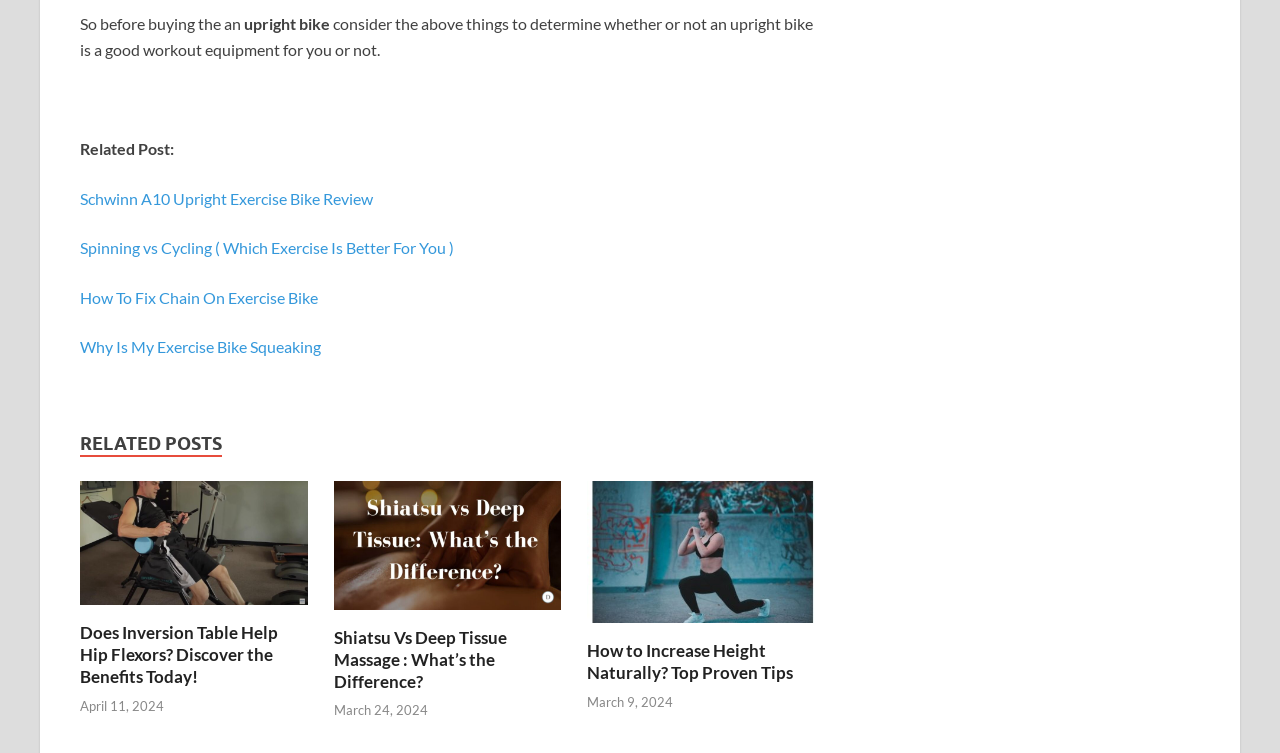Please identify the bounding box coordinates of the area I need to click to accomplish the following instruction: "Learn about the benefits of Inversion Table for Hip Flexors".

[0.062, 0.826, 0.241, 0.914]